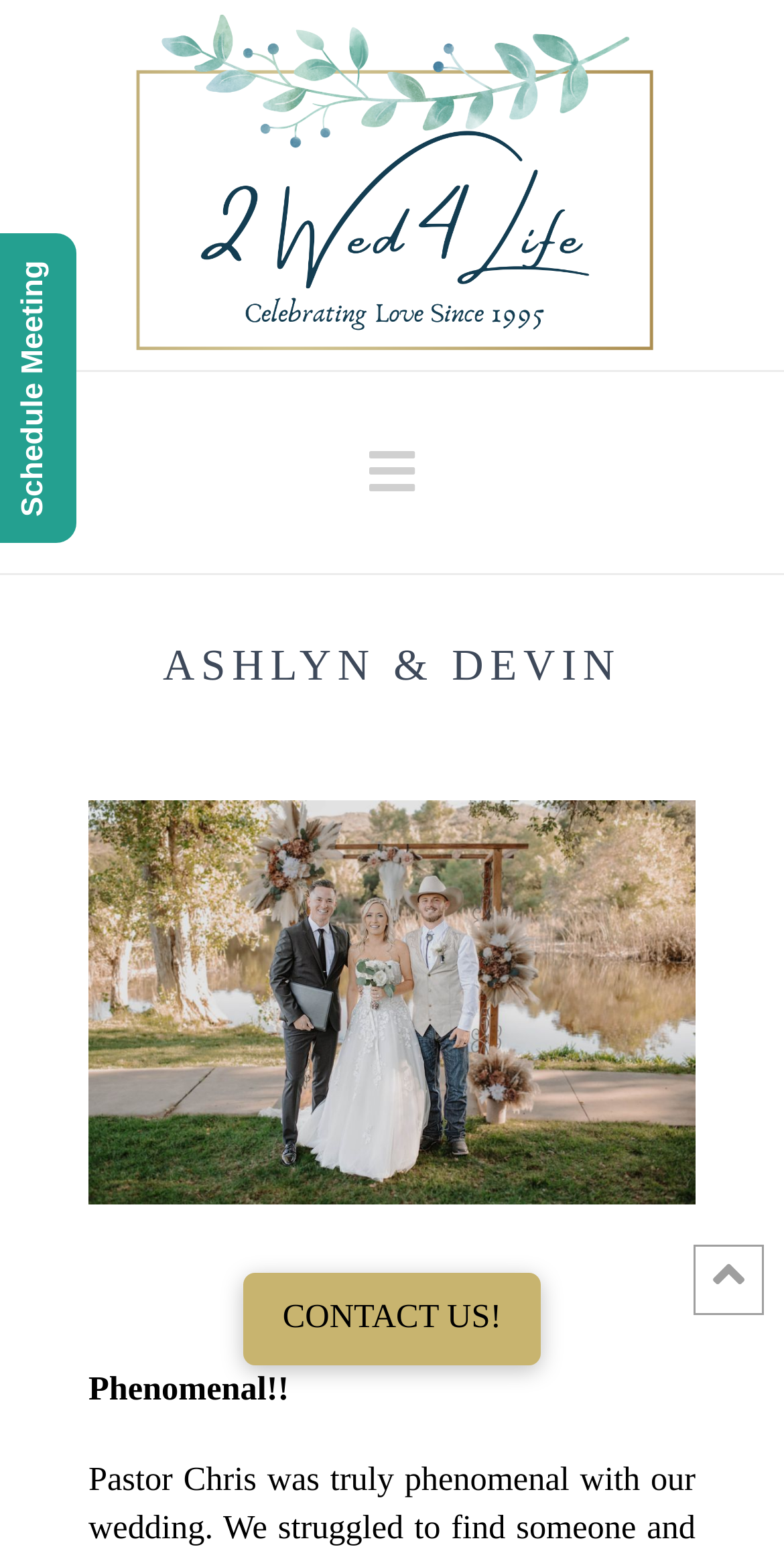Please locate the UI element described by "parent_node: Comment name="url" placeholder="Website"" and provide its bounding box coordinates.

None